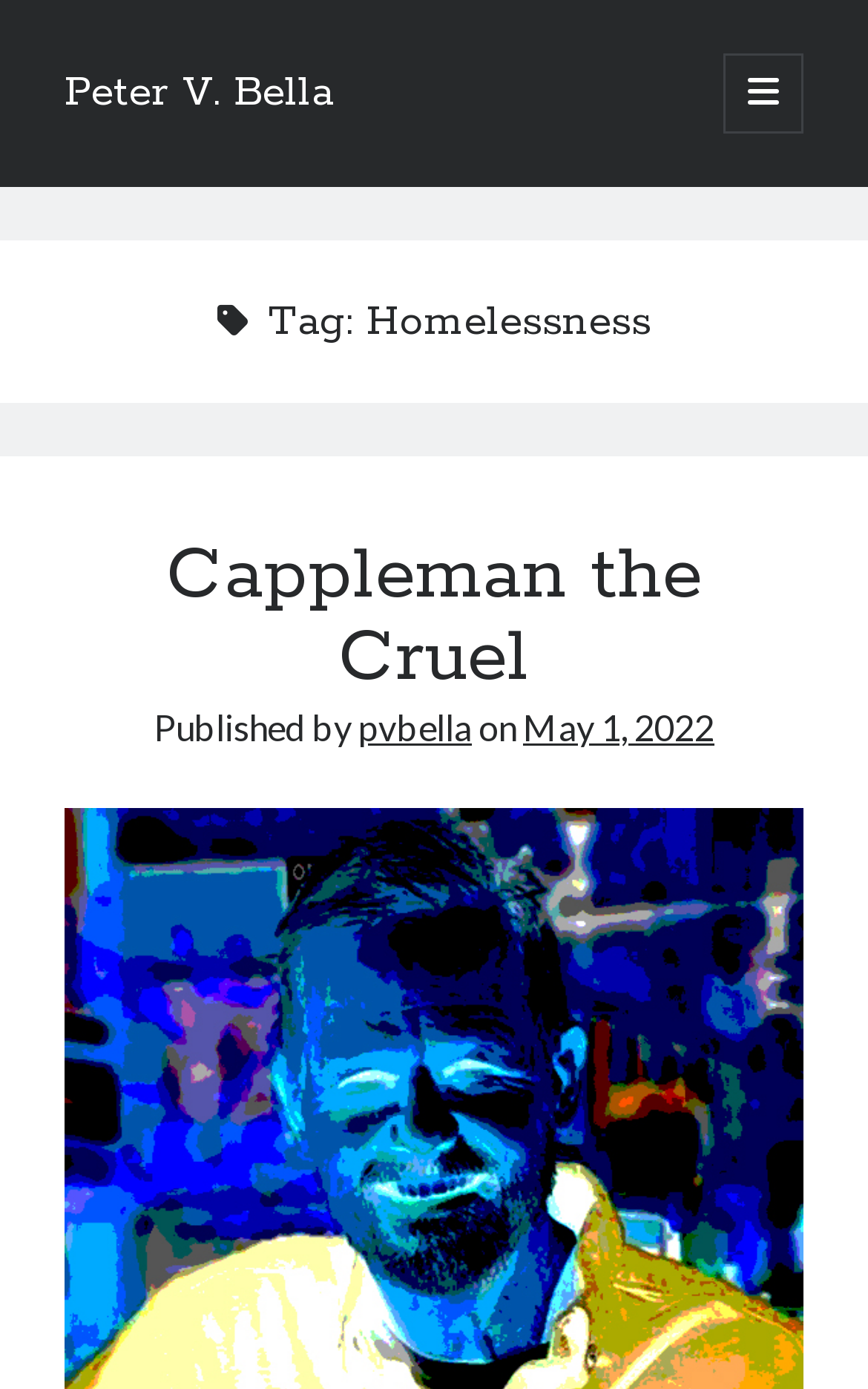Give a detailed account of the webpage.

The webpage is about homelessness, specifically featuring an article titled "Cappleman the Cruel" by Peter V. Bella. At the top left, there is a link to the author's profile, "Peter V. Bella". On the top right, there is a button to open the primary menu, indicated by an icon. 

Below the top section, there is a heading that reads "Tag: Homelessness", which serves as a category label for the article. The main article title, "Cappleman the Cruel", is prominently displayed below the category label. 

The article metadata is presented in a horizontal layout, with the text "Published by" followed by a link to the author's profile, "pvbella", and then the publication date, "May 1, 2022".